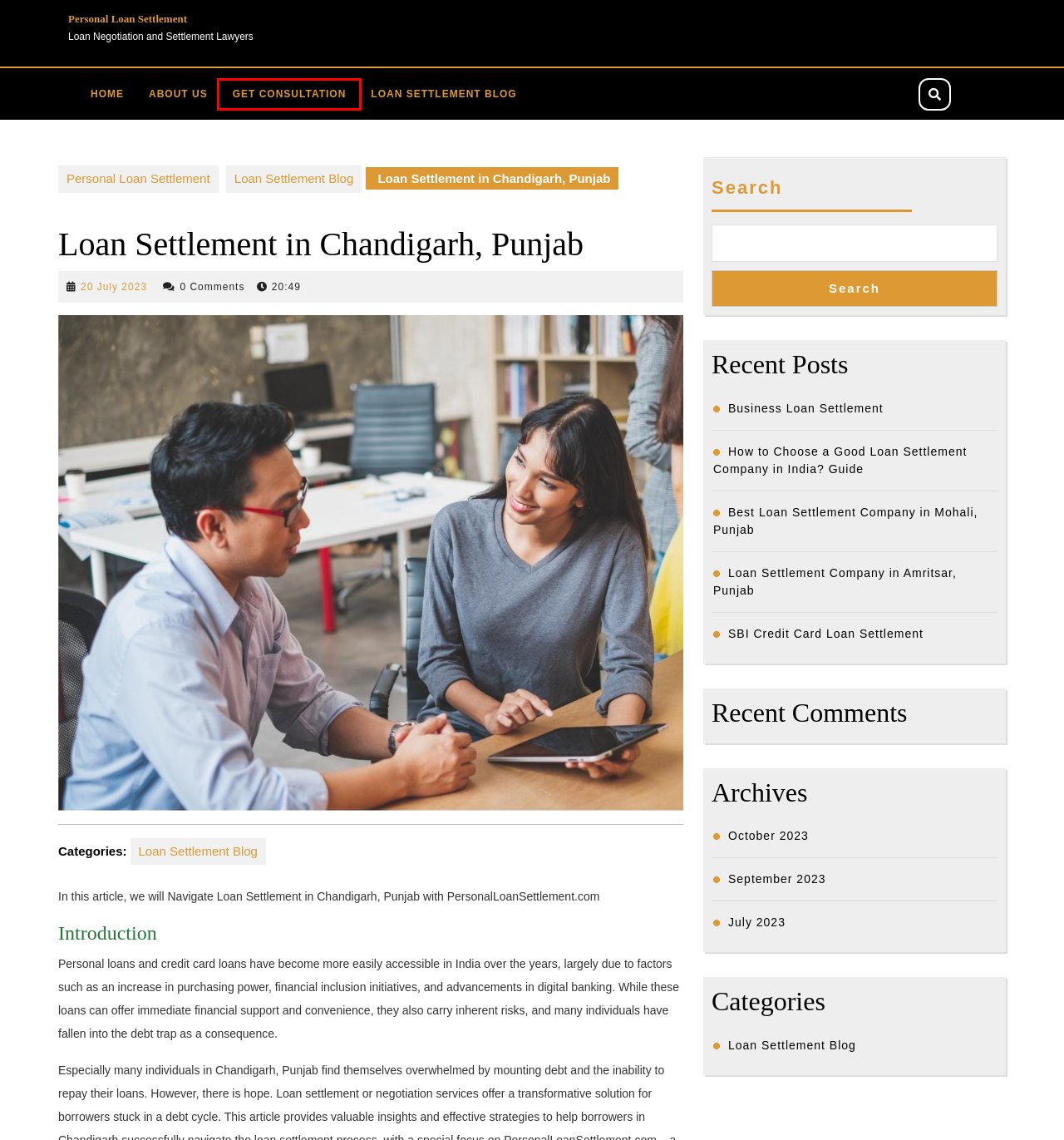You have a screenshot showing a webpage with a red bounding box around a UI element. Choose the webpage description that best matches the new page after clicking the highlighted element. Here are the options:
A. Business Loan Settlement - Personal Loan Settlement
B. October 2023 - Personal Loan Settlement
C. July 2023 - Personal Loan Settlement
D. How to Choose a Good Loan Settlement Company in India? Guide - Personal Loan Settlement
E. Personal, Business & All Kinds of Loan Settlement Lawyers - Personal Loan Settlement
F. SBI Credit Card Loan Settlement - Personal Loan Settlement
G. 20 July 2023 - Personal Loan Settlement
H. Please fill out the form, and our expert will contact you soon. - Personal Loan Settlement

H